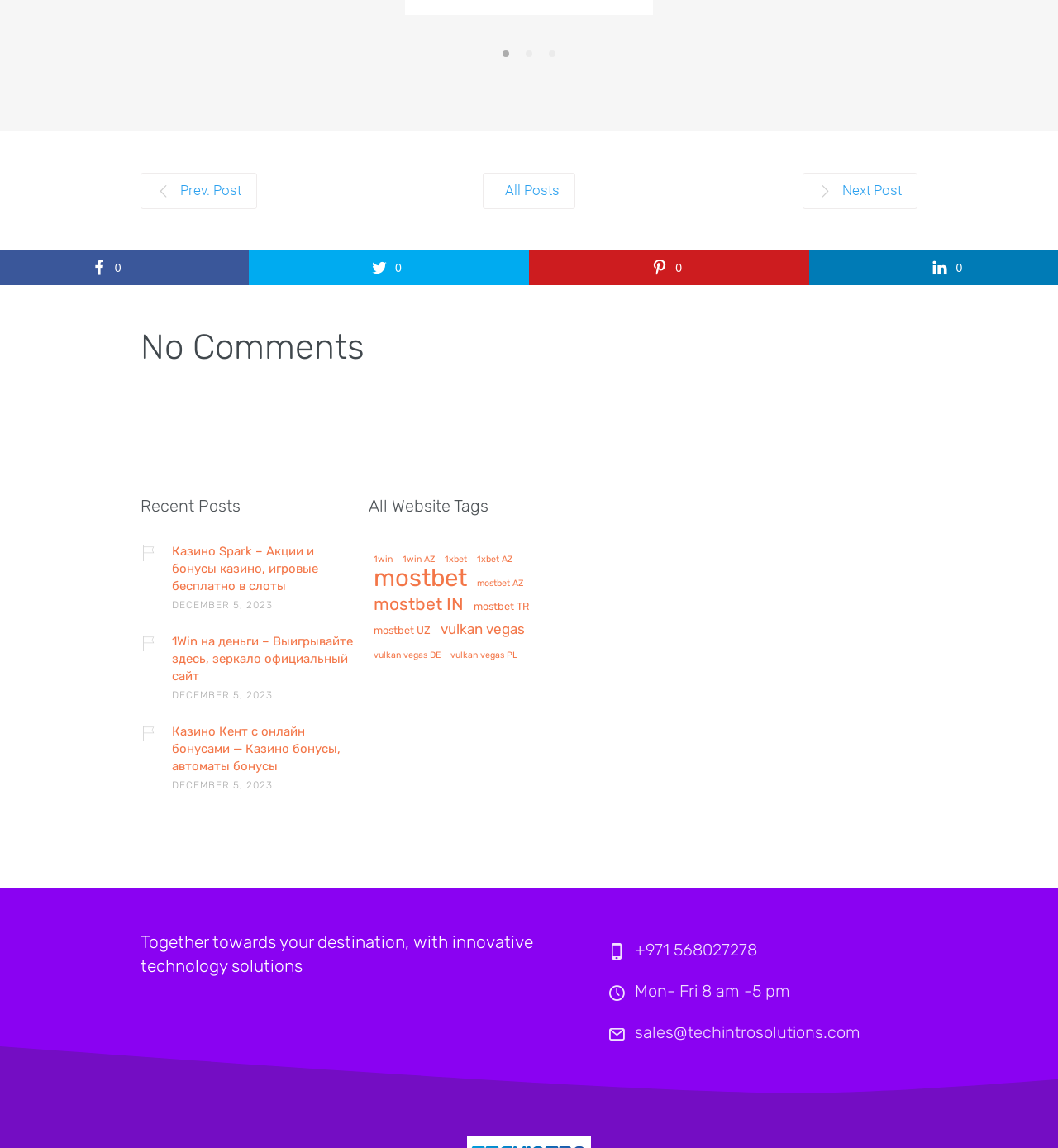Determine the bounding box coordinates for the area that needs to be clicked to fulfill this task: "Contact sales". The coordinates must be given as four float numbers between 0 and 1, i.e., [left, top, right, bottom].

[0.561, 0.882, 0.828, 0.918]